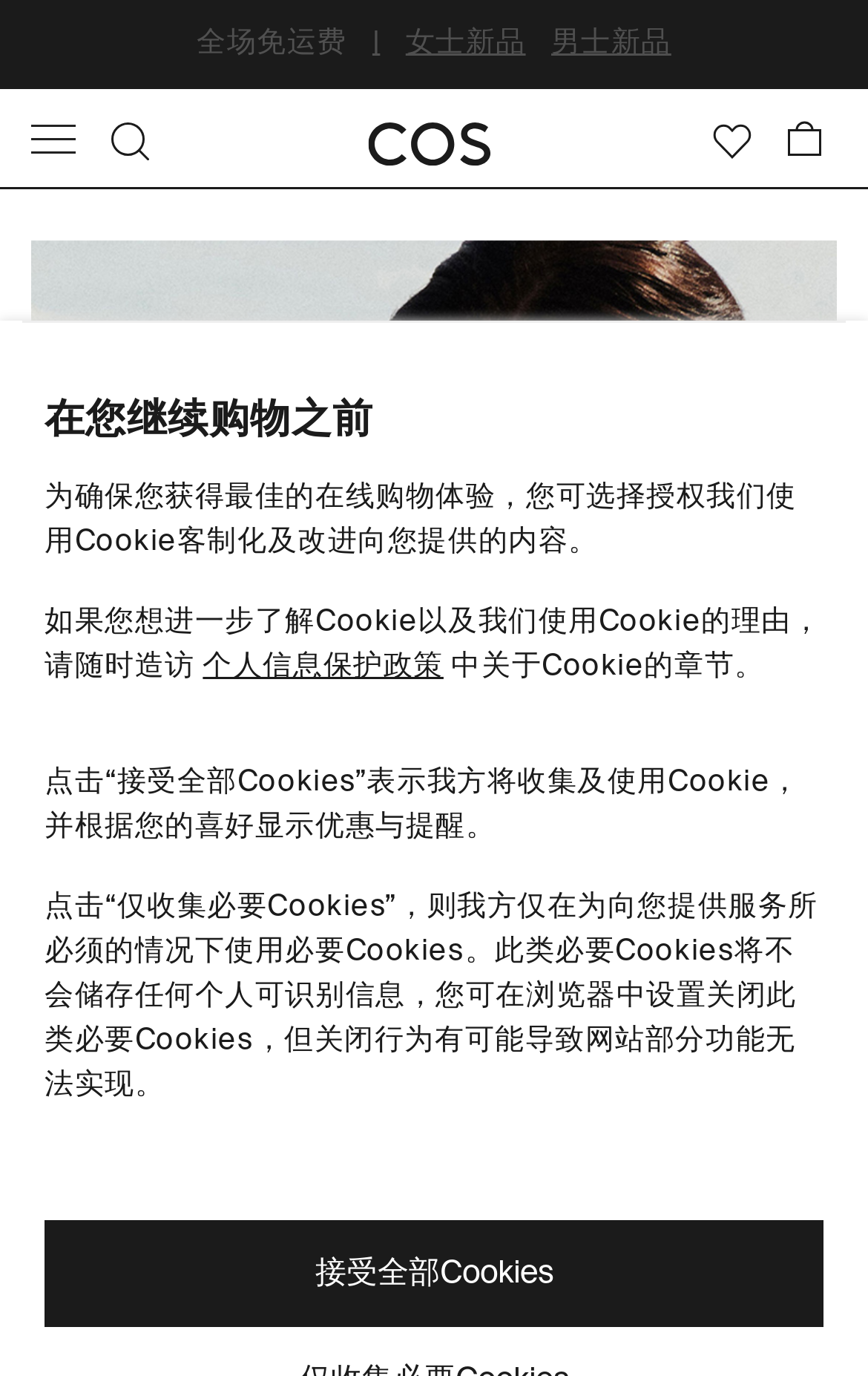Kindly respond to the following question with a single word or a brief phrase: 
What does this website sell?

Clothing